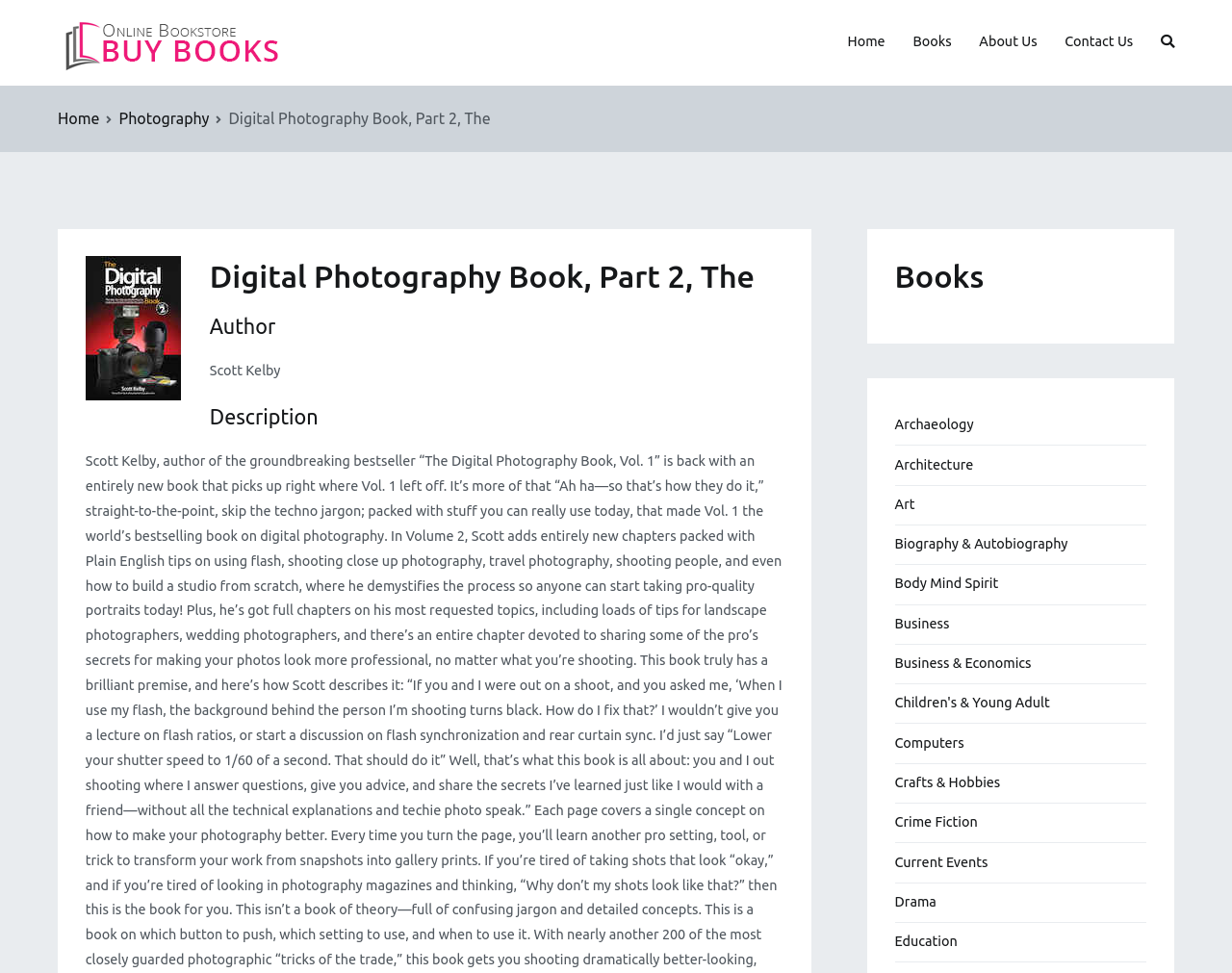For the element described, predict the bounding box coordinates as (top-left x, top-left y, bottom-right x, bottom-right y). All values should be between 0 and 1. Element description: Architecture

[0.726, 0.458, 0.79, 0.498]